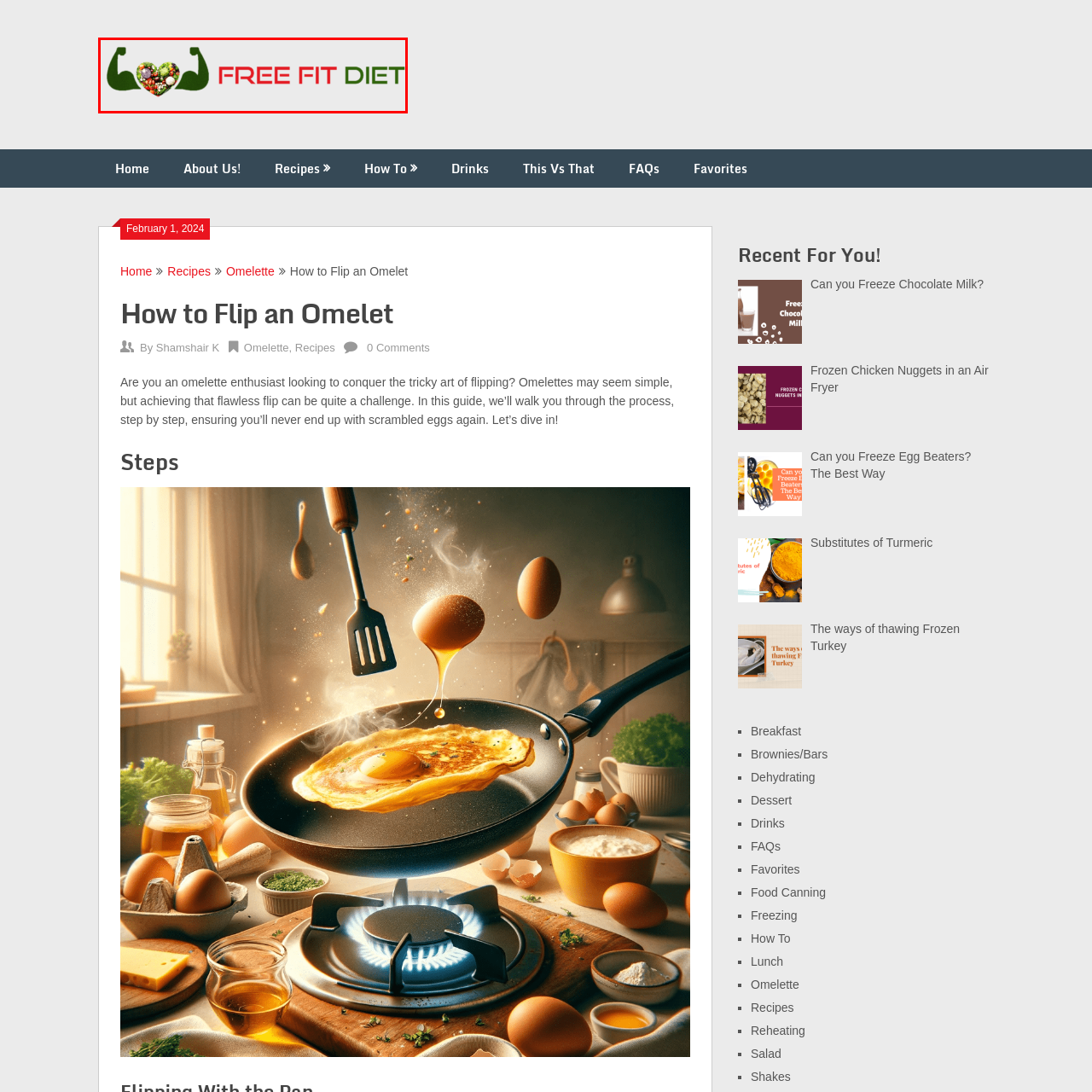Generate a detailed caption for the content inside the red bounding box.

The image features the logo of "Free Fit Diet," which emphasizes a healthy lifestyle through diet and fitness. The logo creatively integrates imagery of vegetables and fruits forming a heart, symbolizing a love for nutritious eating. This heart is flanked by stylized muscular arms, representing strength and fitness. The text "FREE FIT DIET" is prominently displayed, with "FREE" in bold red and "FIT DIET" in green, reinforcing the brand's focus on healthy eating and wellness. This logo sets the tone for a resource dedicated to healthy recipes and fitness tips, aimed at inspiring individuals to adopt a balanced diet and maintain an active lifestyle.